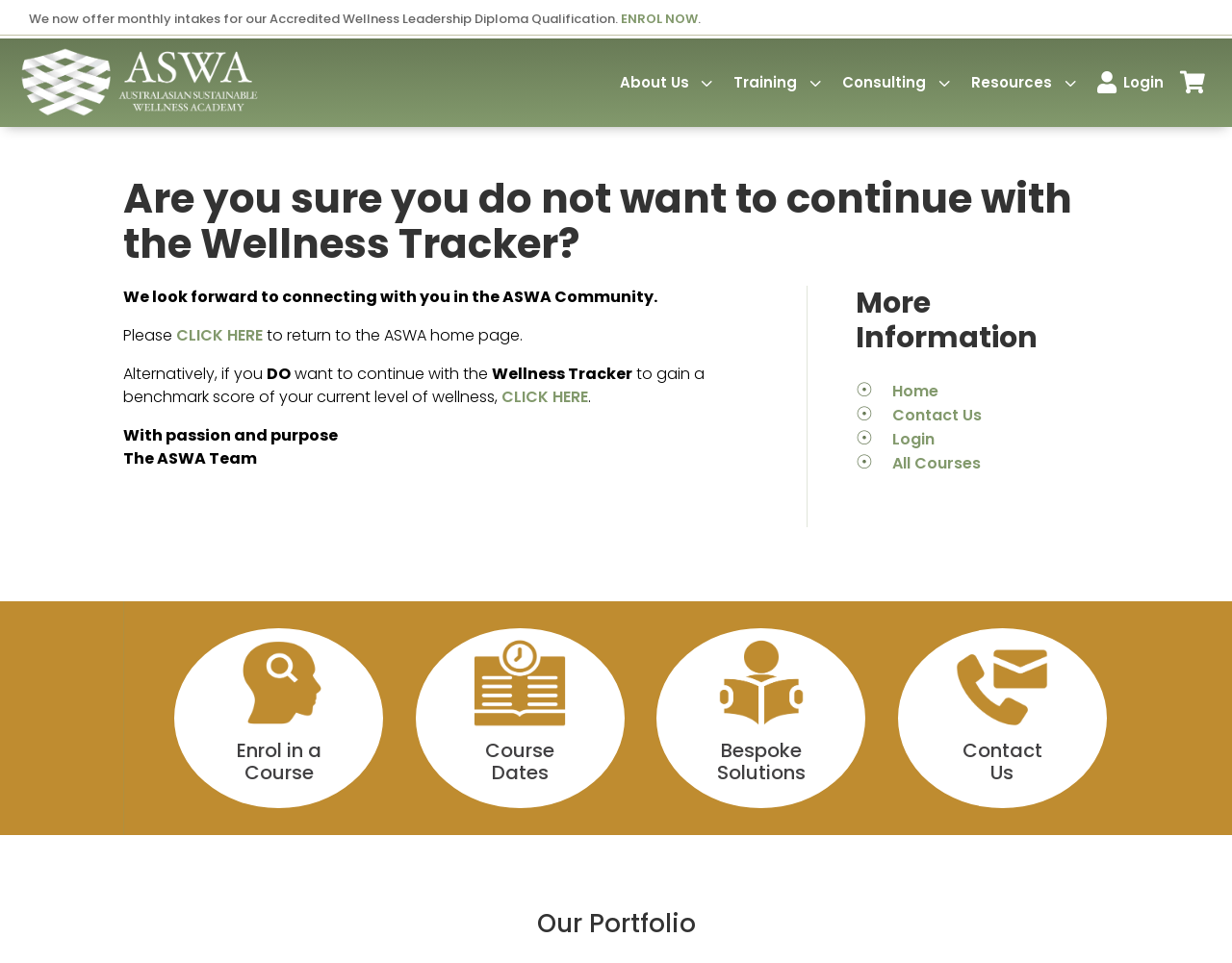Identify the bounding box coordinates for the element that needs to be clicked to fulfill this instruction: "View all courses". Provide the coordinates in the format of four float numbers between 0 and 1: [left, top, right, bottom].

[0.724, 0.47, 0.796, 0.493]